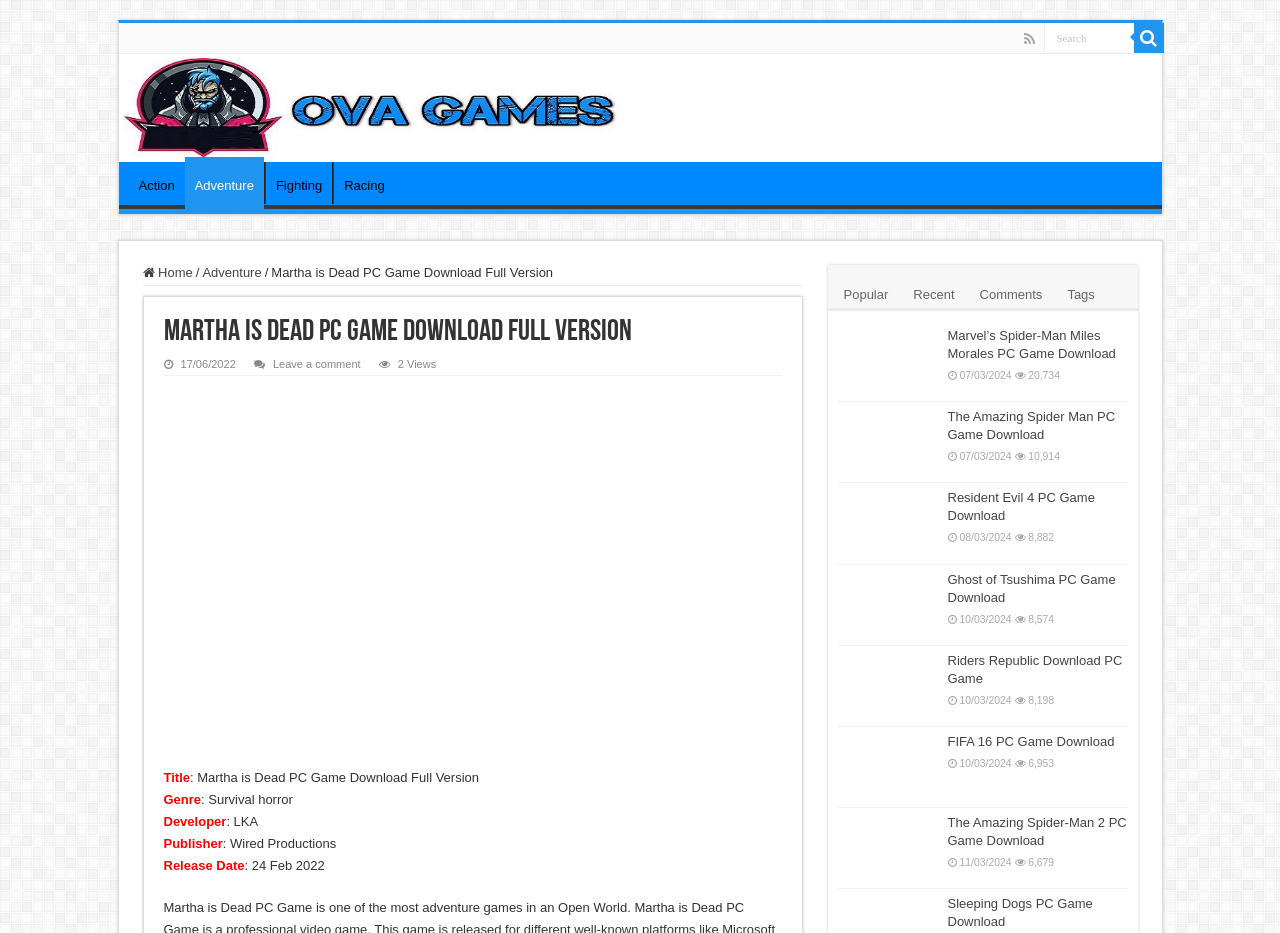How many games are listed on this webpage?
From the screenshot, supply a one-word or short-phrase answer.

9